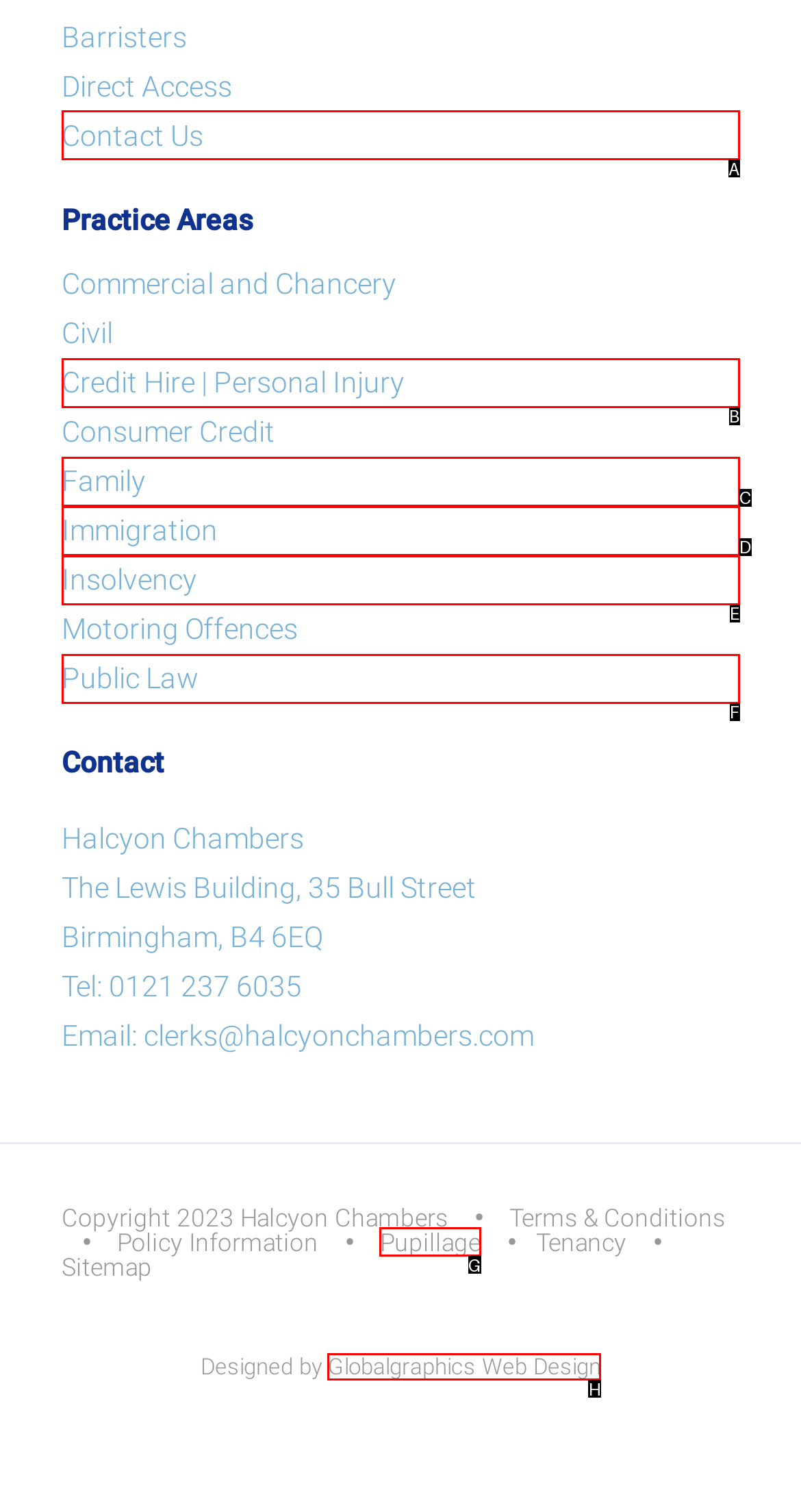Choose the UI element to click on to achieve this task: Learn about Pupillage. Reply with the letter representing the selected element.

G